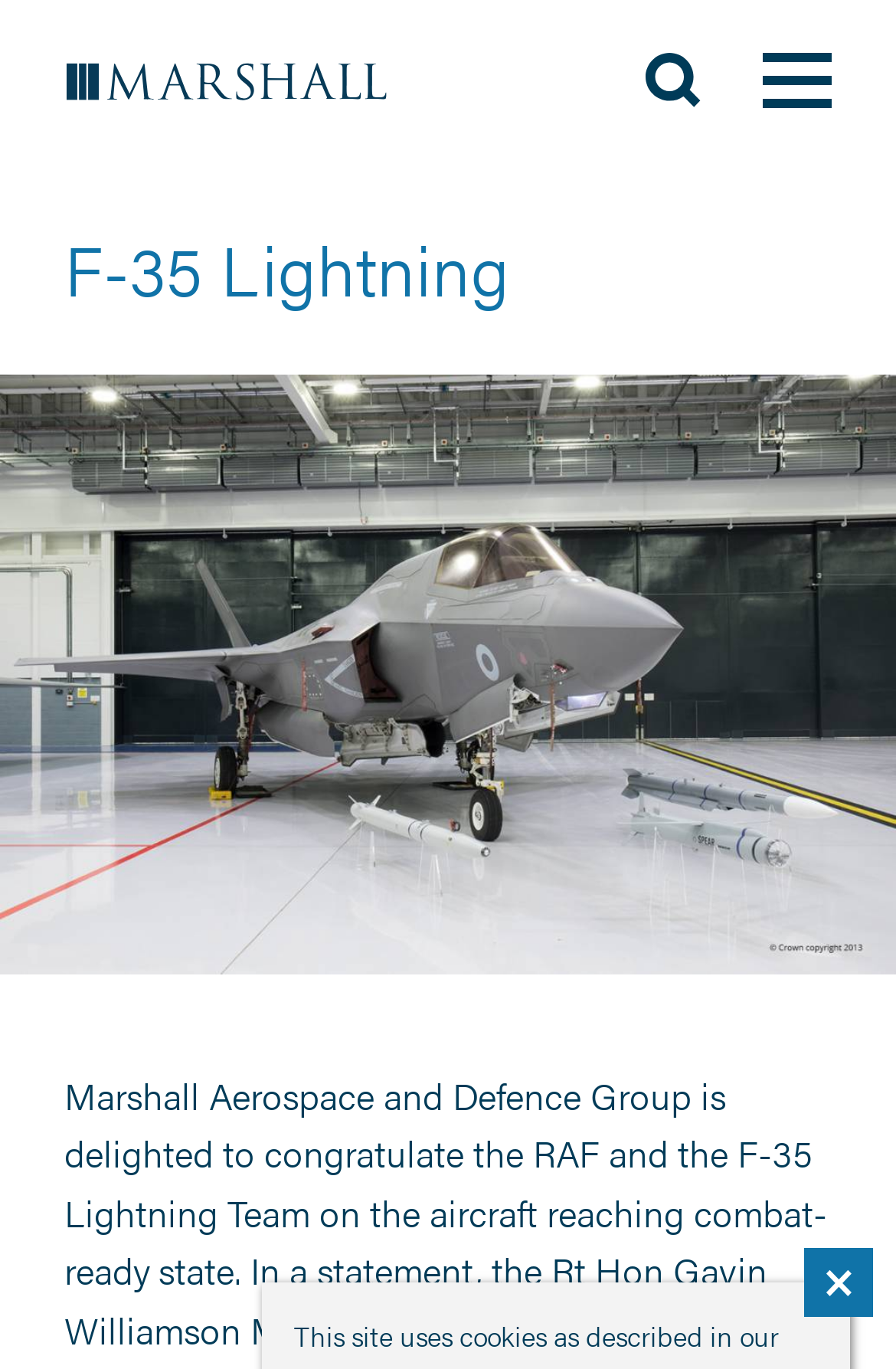Provide the bounding box coordinates, formatted as (top-left x, top-left y, bottom-right x, bottom-right y), with all values being floating point numbers between 0 and 1. Identify the bounding box of the UI element that matches the description: ×

[0.897, 0.912, 0.974, 0.963]